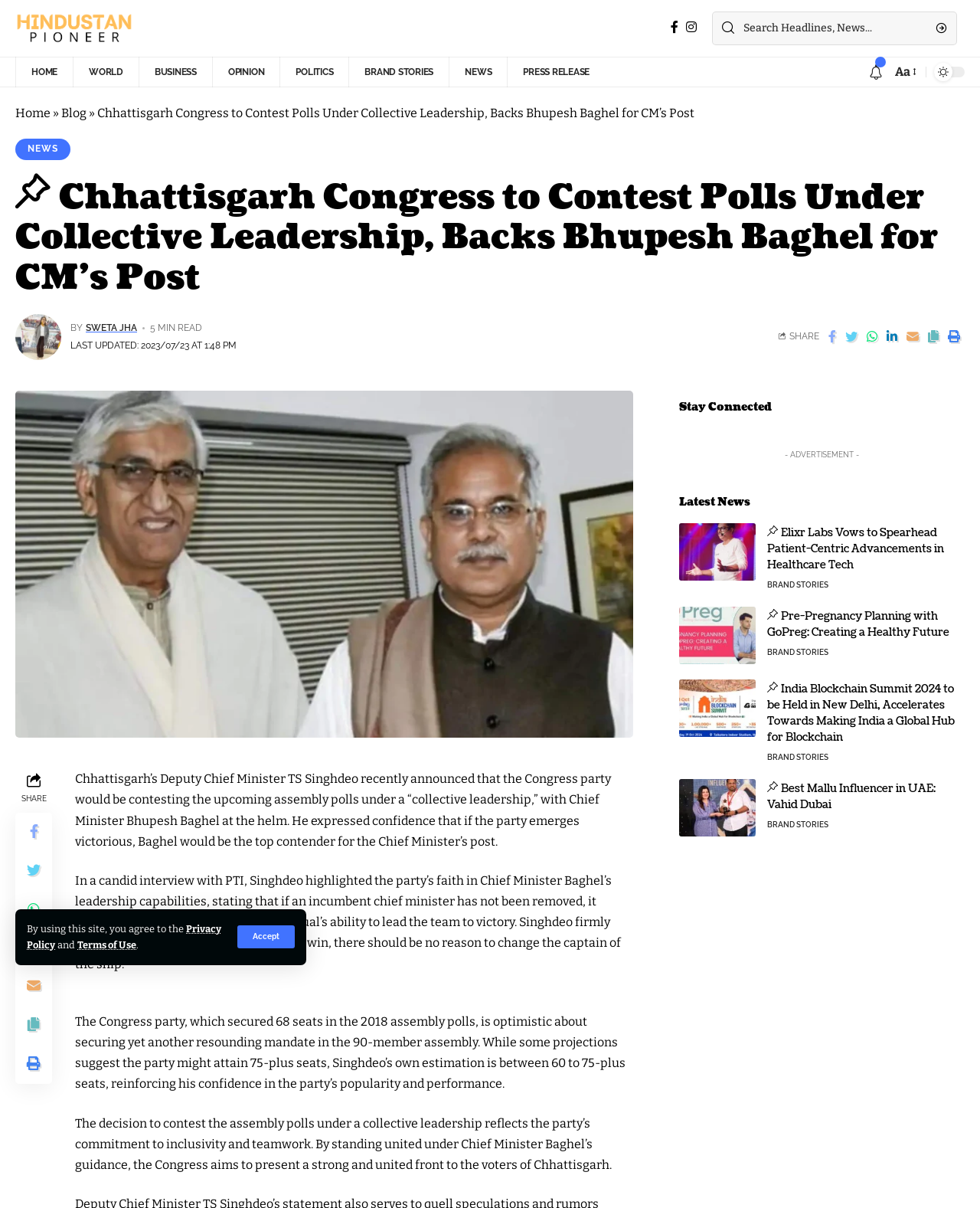Determine the main text heading of the webpage and provide its content.

Chhattisgarh Congress to Contest Polls Under Collective Leadership, Backs Bhupesh Baghel for CM’s Post